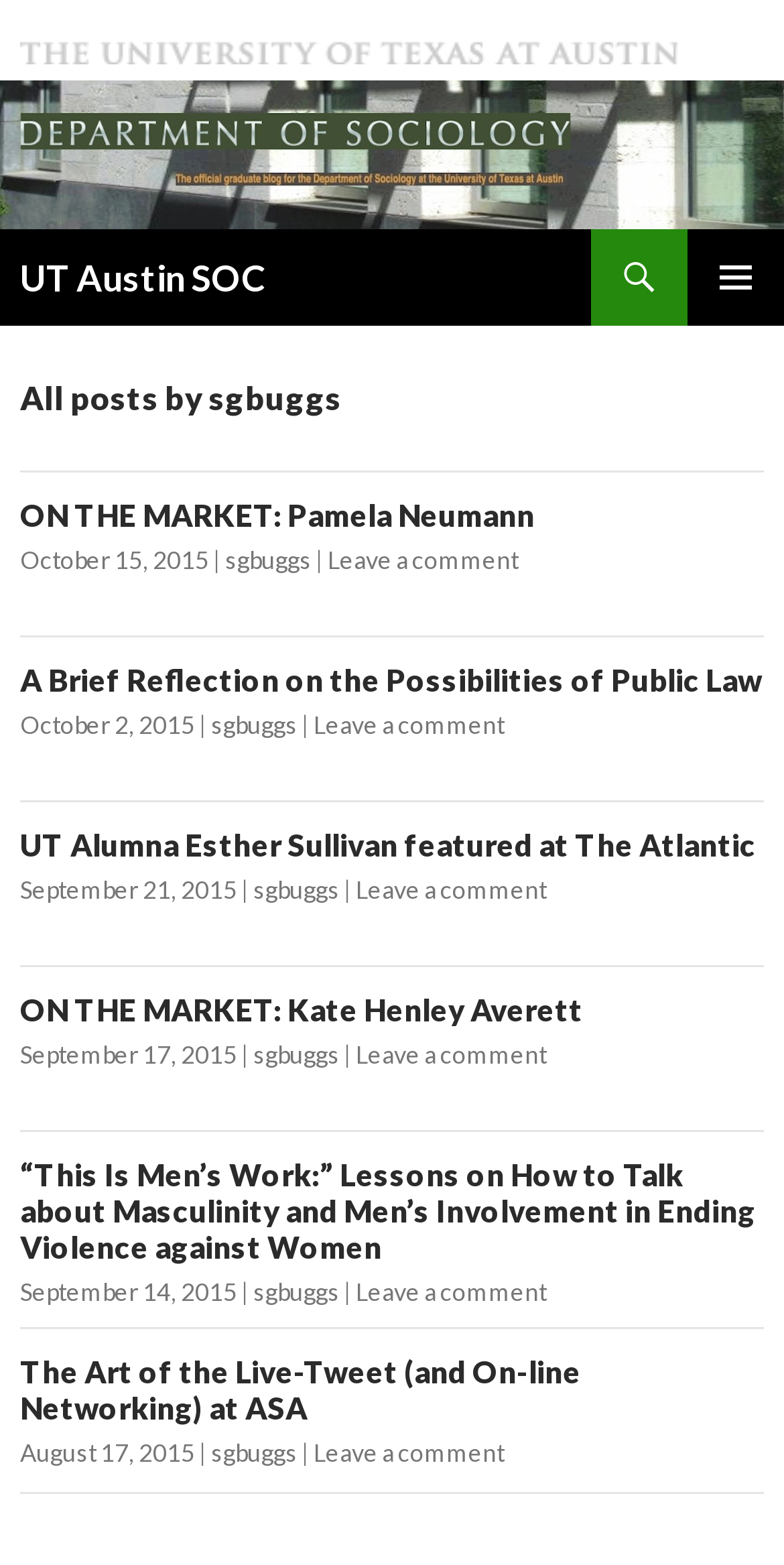How many links are in the first article?
Answer the question with detailed information derived from the image.

I looked at the first article on the page, which is [42], and counted the number of links inside it. I found the links 'ON THE MARKET: Pamela Neumann', 'October 15, 2015', 'sgbuggs', and 'Leave a comment', so I concluded that there are 4 links in the first article.